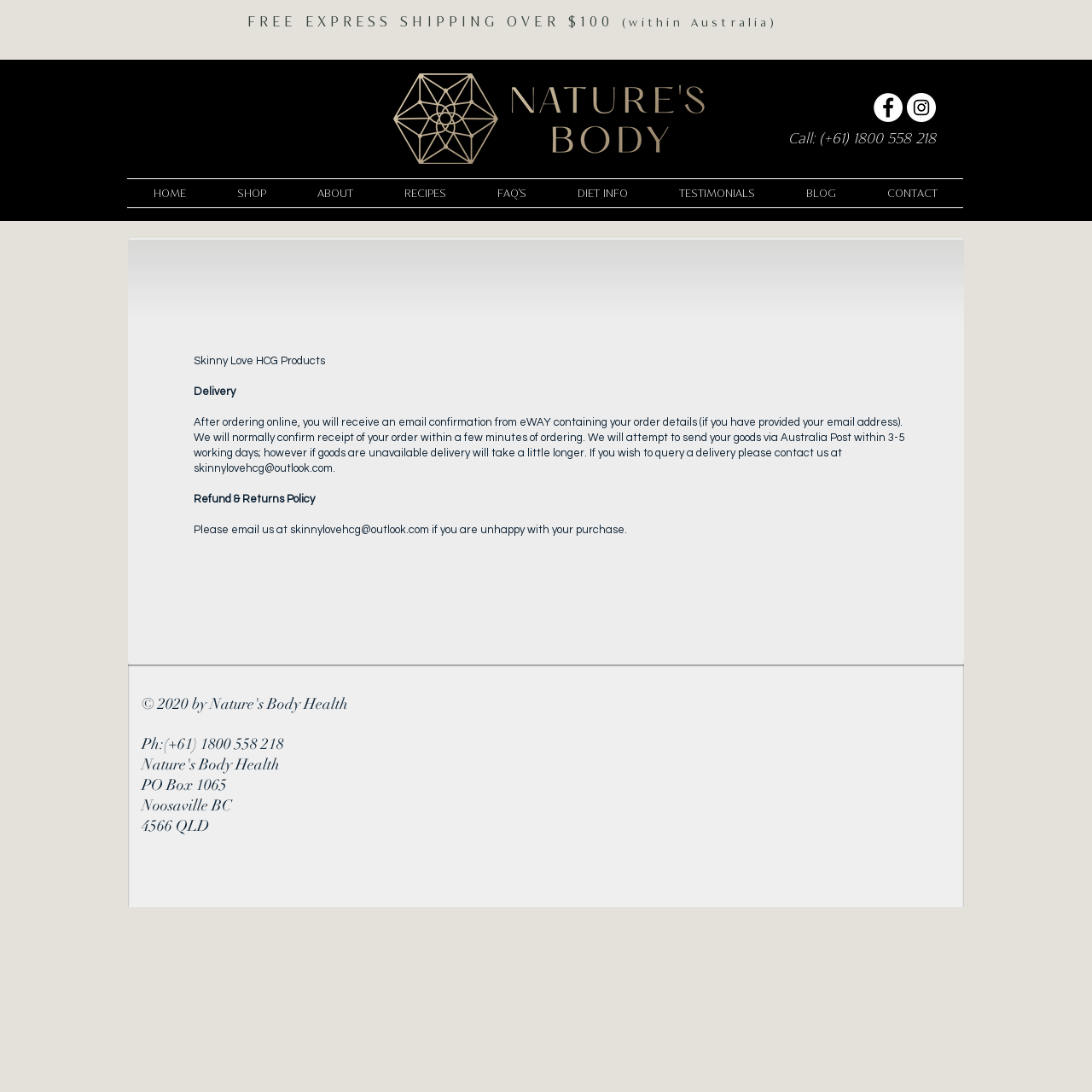What is the phone number for customer service?
Analyze the screenshot and provide a detailed answer to the question.

According to the heading 'Ph:(+61) 1800 558 218' in the content info region, we can determine that the phone number for customer service is (+61) 1800 558 218.